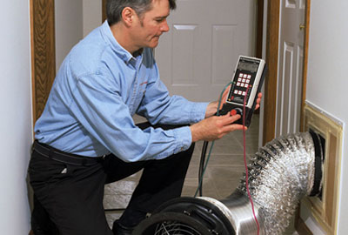Respond with a single word or phrase for the following question: 
Where is the duct leakage testing crucial?

Mechanicsville, PA